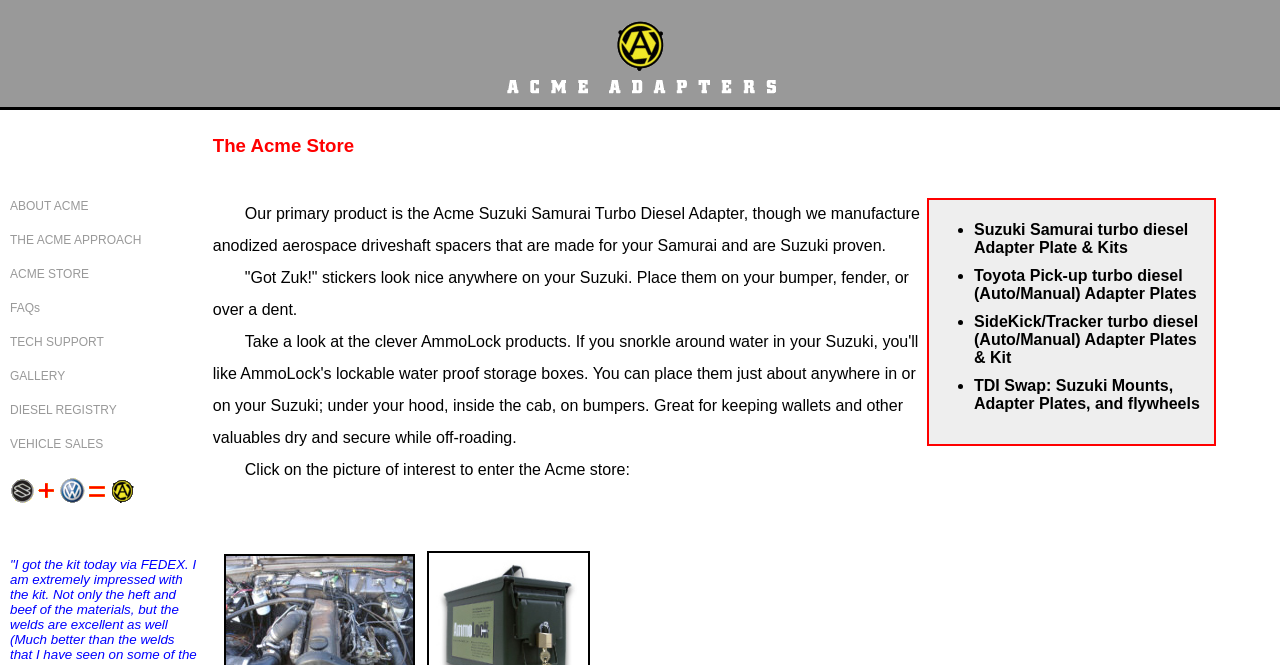Extract the bounding box coordinates for the described element: "Horizon Europe Day – Luxinnovation". The coordinates should be represented as four float numbers between 0 and 1: [left, top, right, bottom].

None